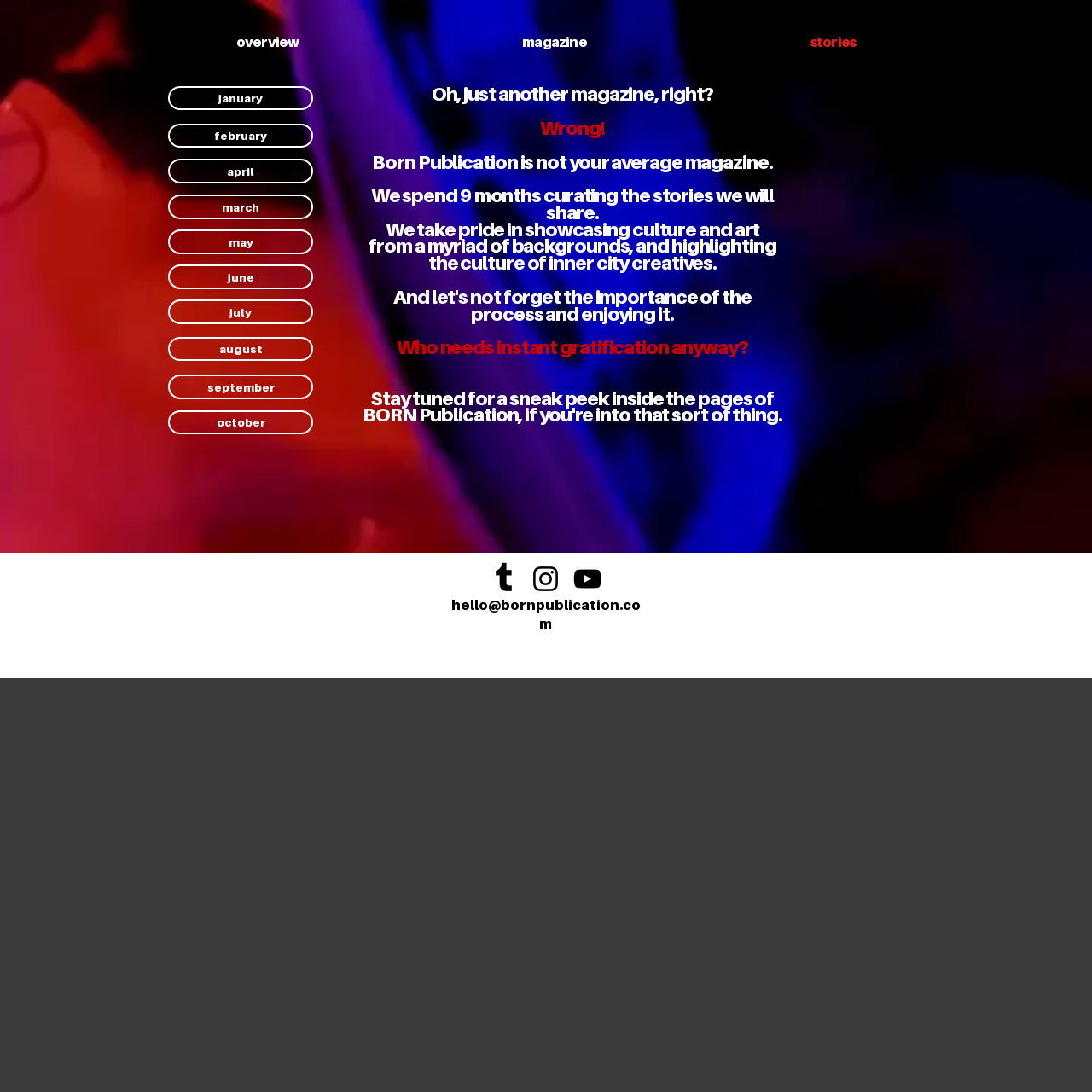Identify and provide the text of the main header on the webpage.

Oh, just another magazine, right?

Wrong!

Born Publication is not your average magazine.
 
​​We spend 9 months curating the stories we will share.
​We take pride in showcasing culture and art from a myriad of backgrounds, and highlighting the culture of inner city creatives.
 
And let's not forget the importance of the process and enjoying it.

Who needs instant gratification anyway?


Stay tuned for a sneak peek inside the pages of BORN Publication, if you're into that sort of thing.